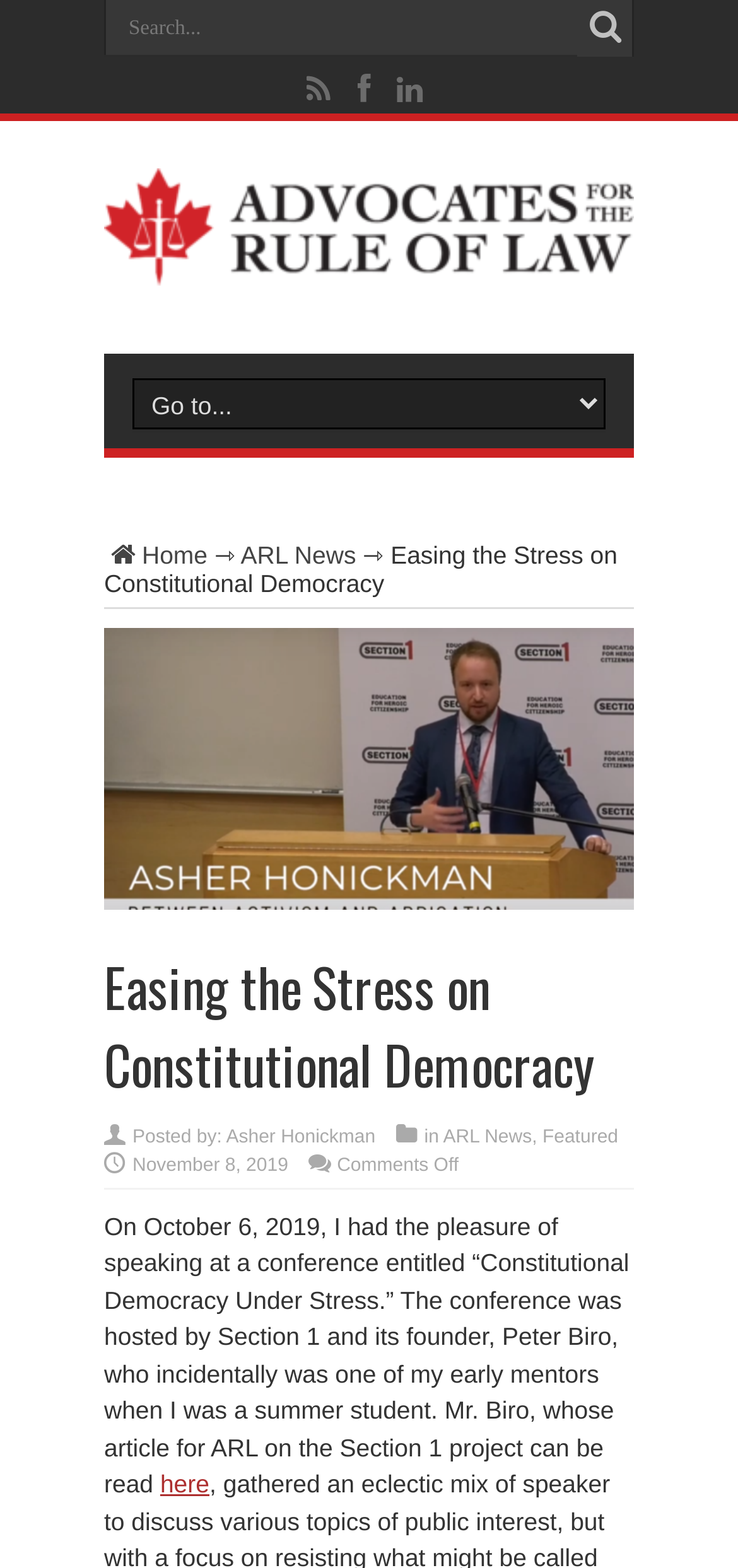Provide the bounding box coordinates for the area that should be clicked to complete the instruction: "Click on the home button".

[0.141, 0.345, 0.281, 0.363]